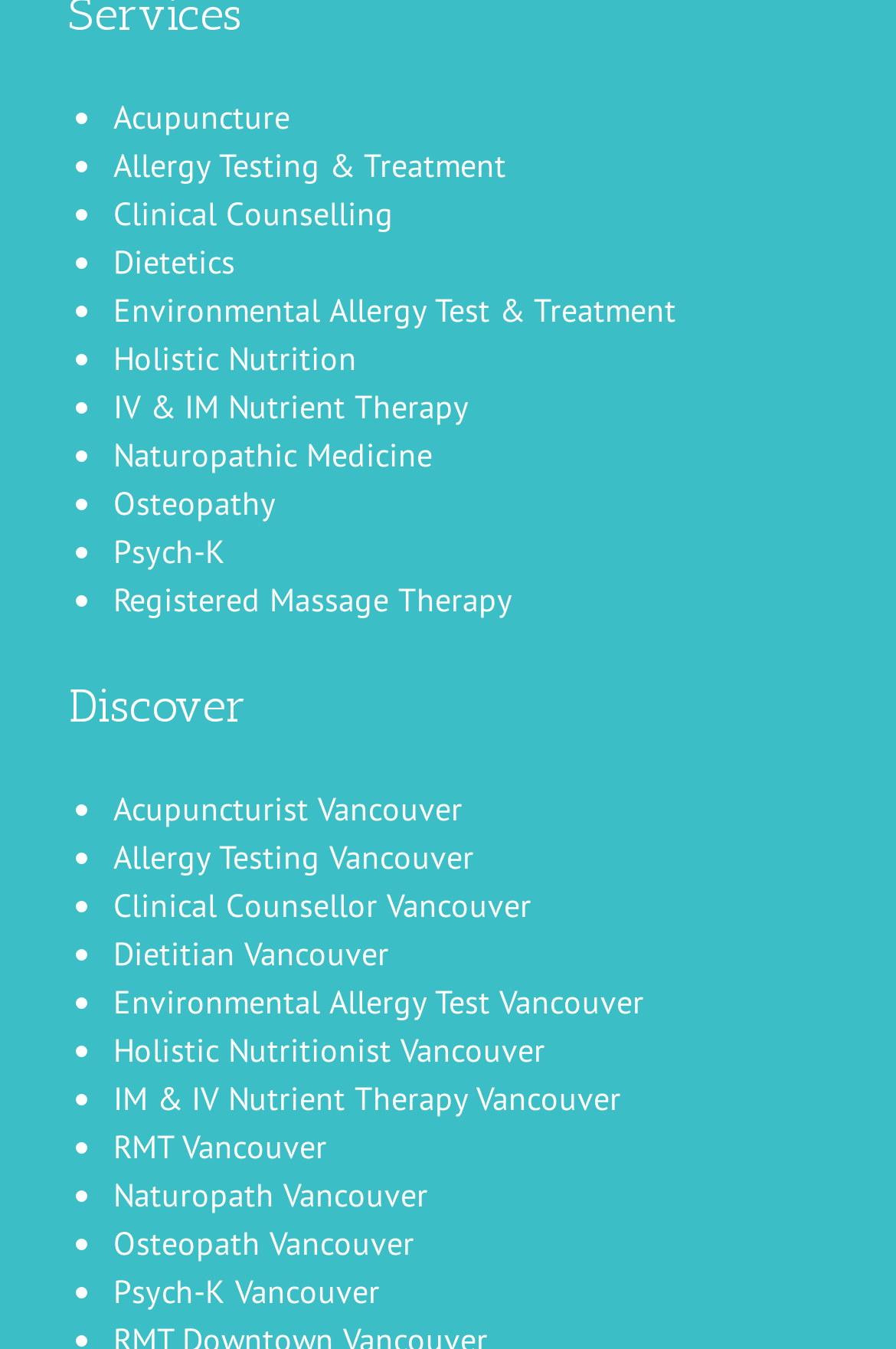What is the purpose of the 'Discover' section?
Using the details shown in the screenshot, provide a comprehensive answer to the question.

The 'Discover' section appears to be a list of links to various health services, suggesting that its purpose is to allow users to discover and learn more about these services.